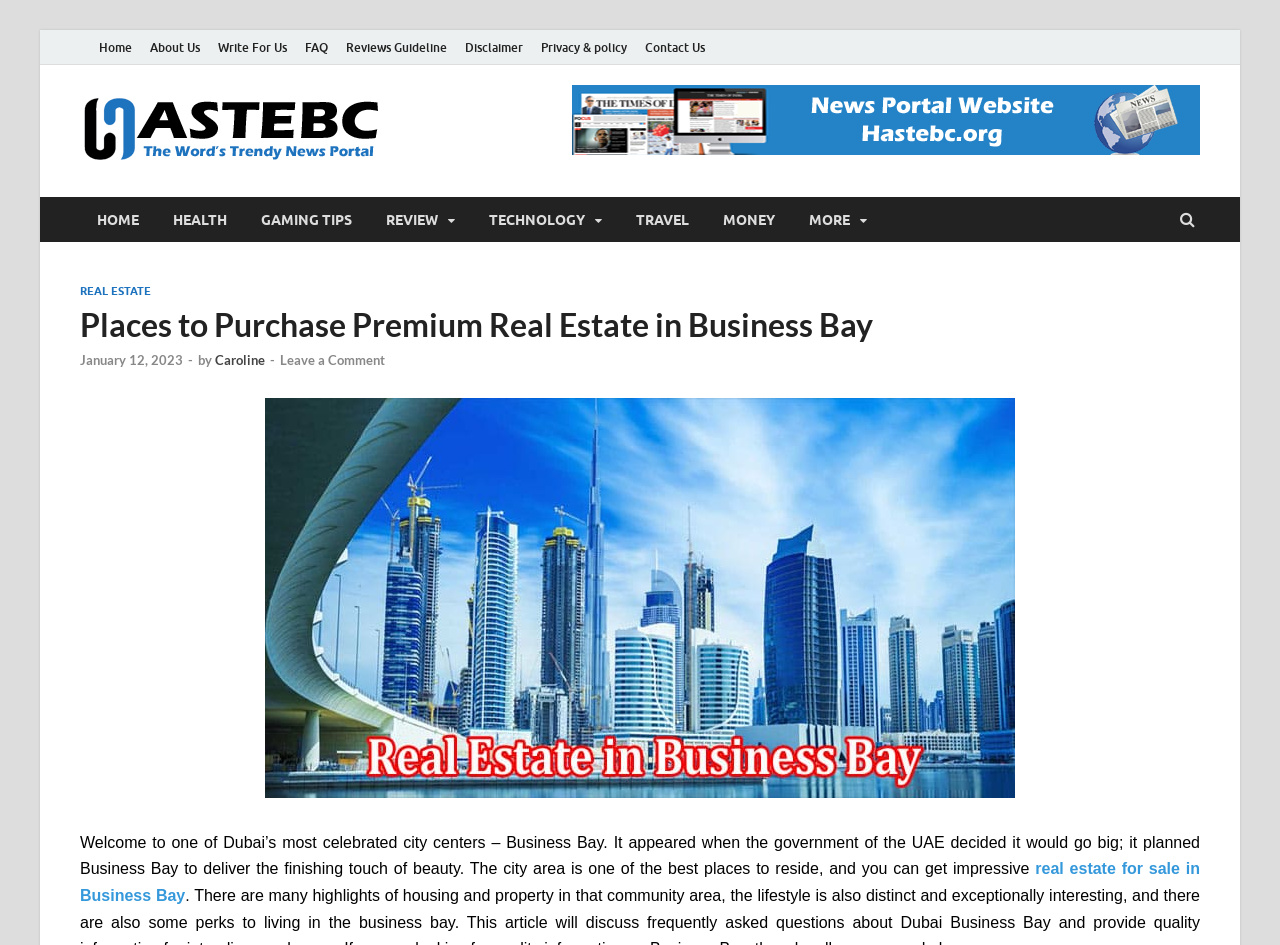What is the purpose of the article?
Use the information from the screenshot to give a comprehensive response to the question.

The article's content 'Welcome to one of Dubai’s most celebrated city centers – Business Bay. It appeared when the government of the UAE decided it would go big; it planned Business Bay to deliver the finishing touch of beauty. The city area is one of the best places to reside, and you can get impressive real estate for sale in Business Bay' suggests that the purpose of the article is to provide information about real estate in Business Bay.